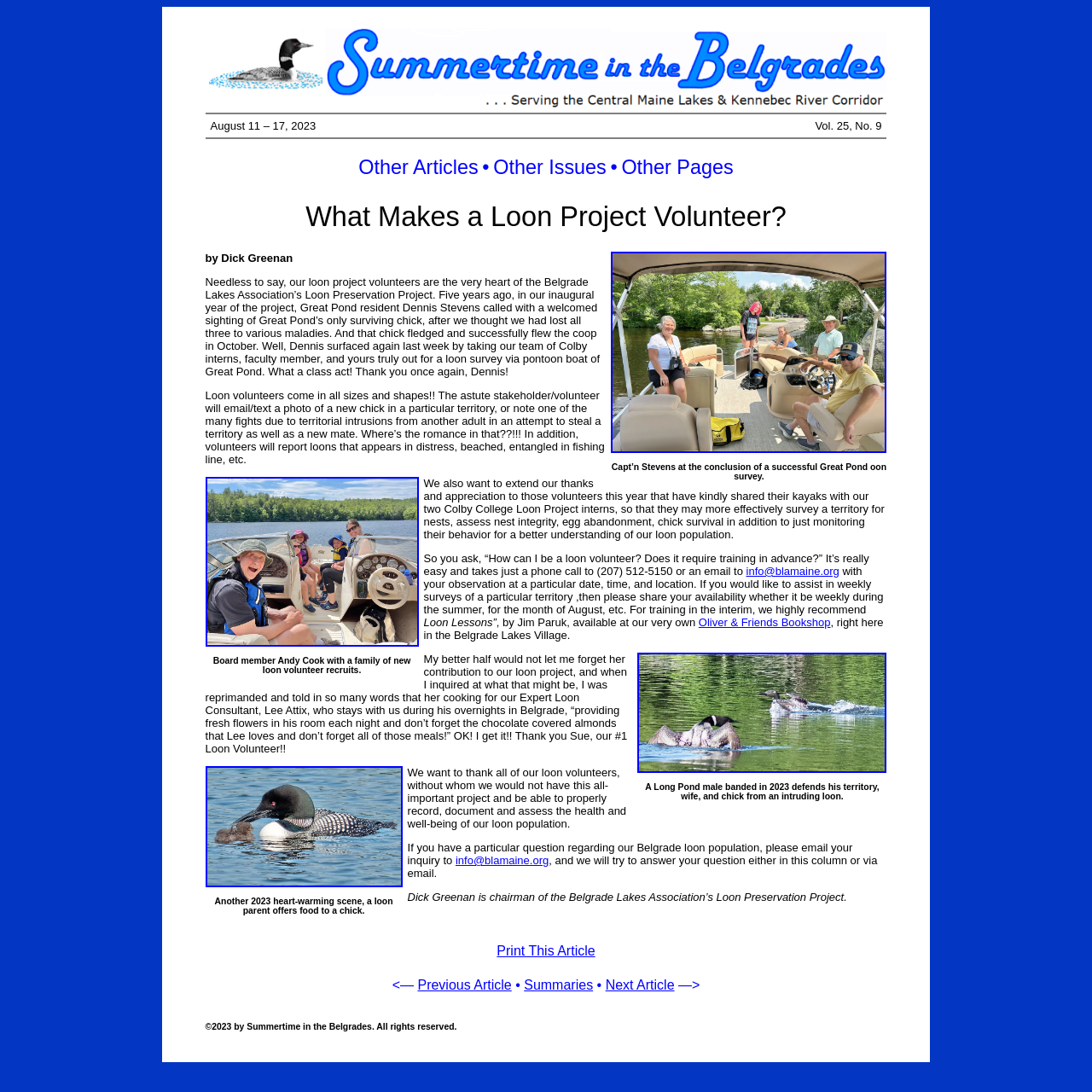Can you extract the primary headline text from the webpage?

What Makes a Loon Project Volunteer?